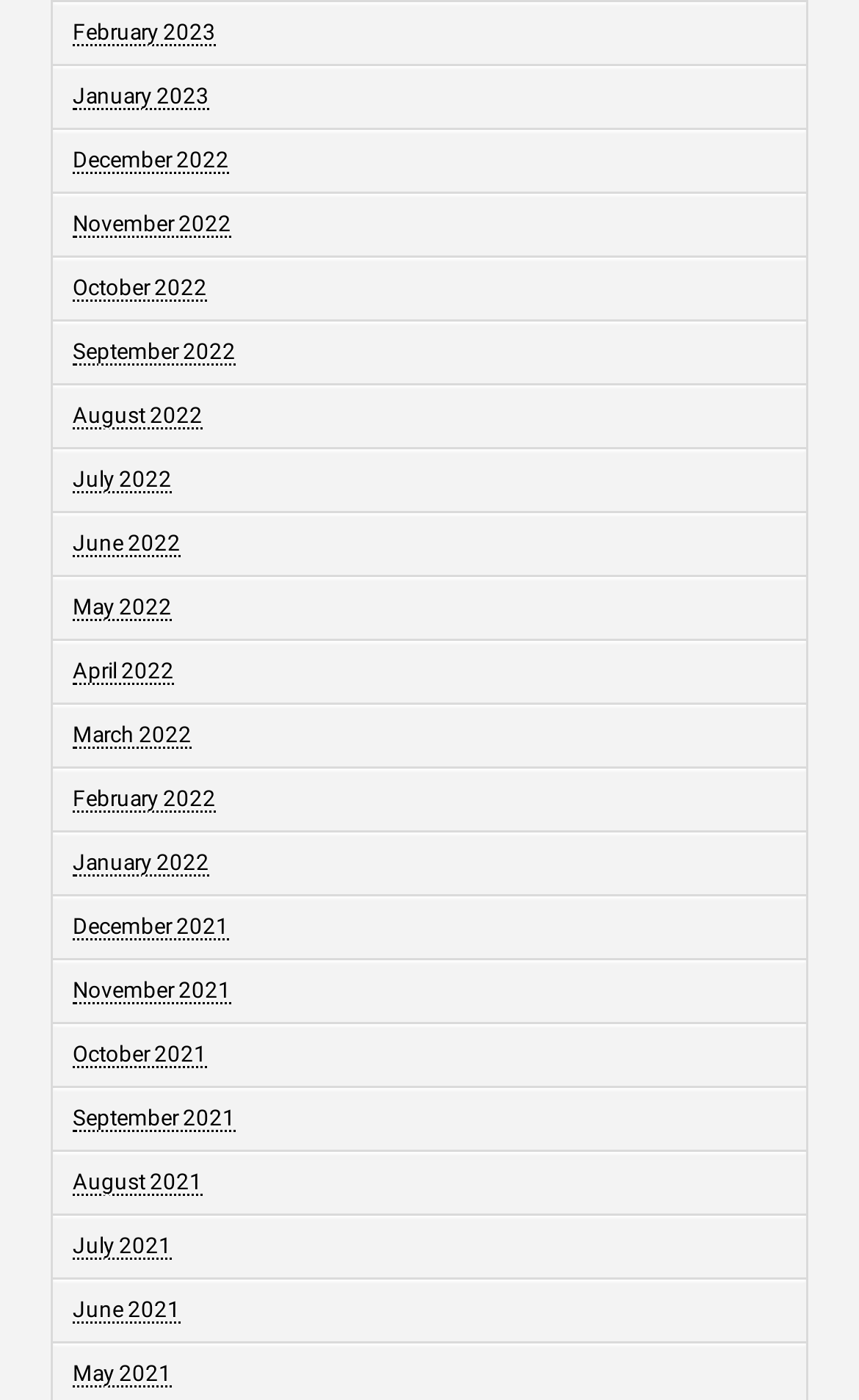Identify the bounding box coordinates of the clickable region necessary to fulfill the following instruction: "view November 2021". The bounding box coordinates should be four float numbers between 0 and 1, i.e., [left, top, right, bottom].

[0.084, 0.699, 0.269, 0.718]